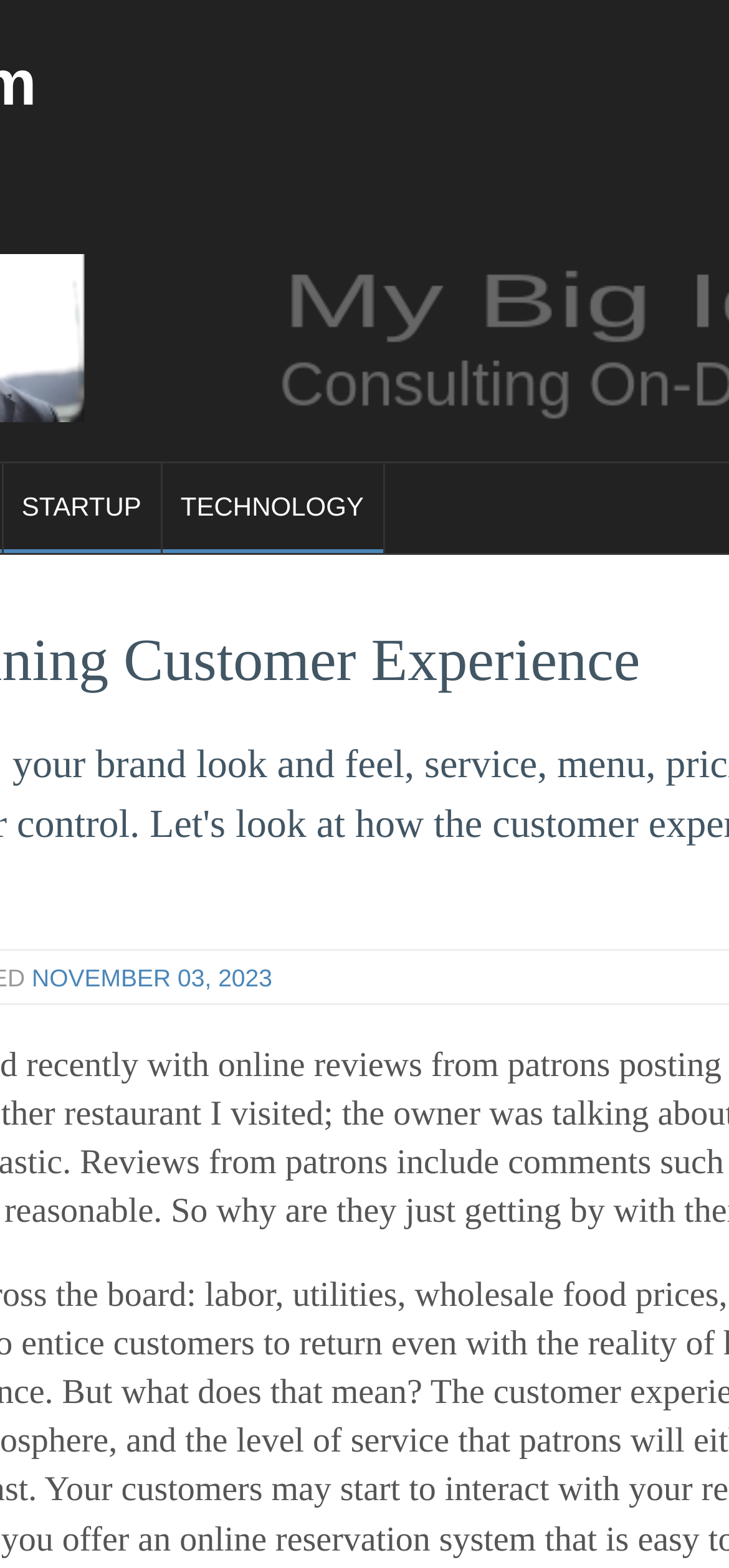Locate the UI element described as follows: "November 03, 2023". Return the bounding box coordinates as four float numbers between 0 and 1 in the order [left, top, right, bottom].

[0.044, 0.615, 0.373, 0.632]